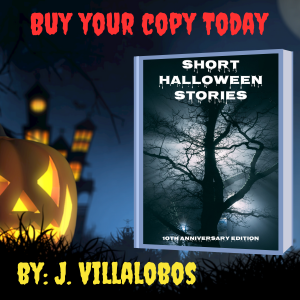What is the color of the highlighted text?
Carefully analyze the image and provide a detailed answer to the question.

The phrase 'BUY YOUR COPY TODAY' is highlighted in a bold, red lettering, which draws the viewer's attention to the call-to-action. The color red is often used to grab attention and create a sense of urgency.